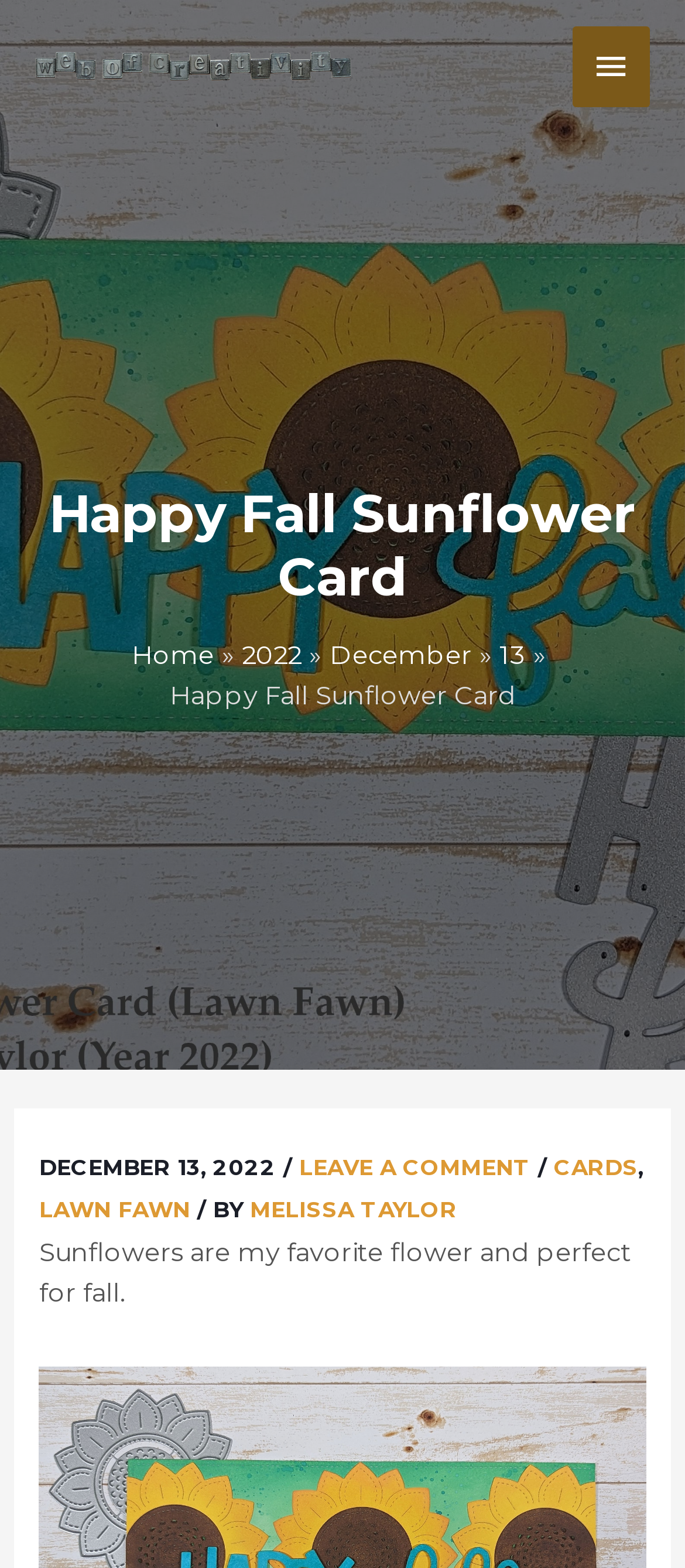Show the bounding box coordinates for the HTML element described as: "Melissa Taylor".

[0.365, 0.763, 0.668, 0.78]